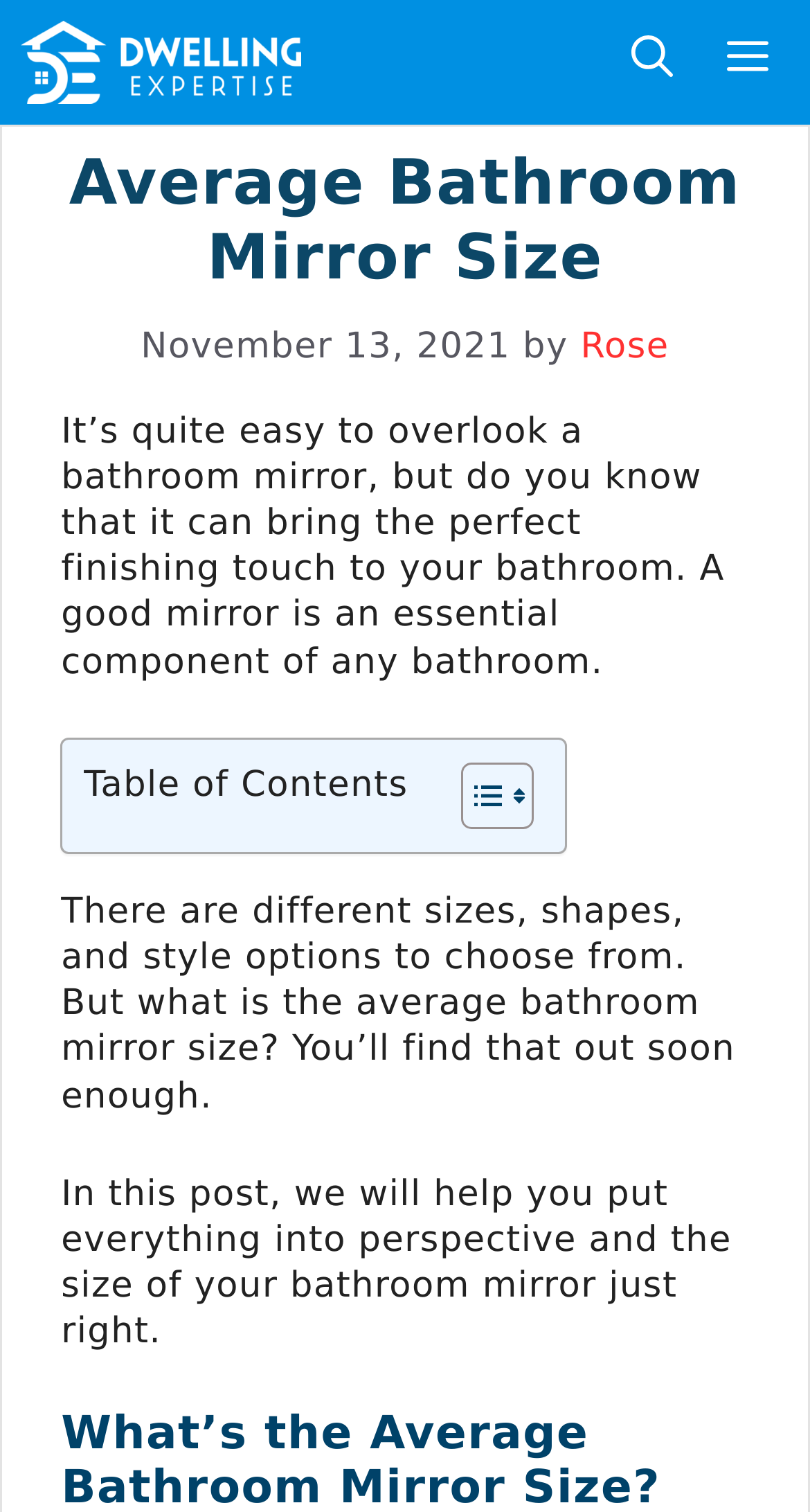Bounding box coordinates are specified in the format (top-left x, top-left y, bottom-right x, bottom-right y). All values are floating point numbers bounded between 0 and 1. Please provide the bounding box coordinate of the region this sentence describes: aria-label="Open search"

[0.746, 0.01, 0.864, 0.072]